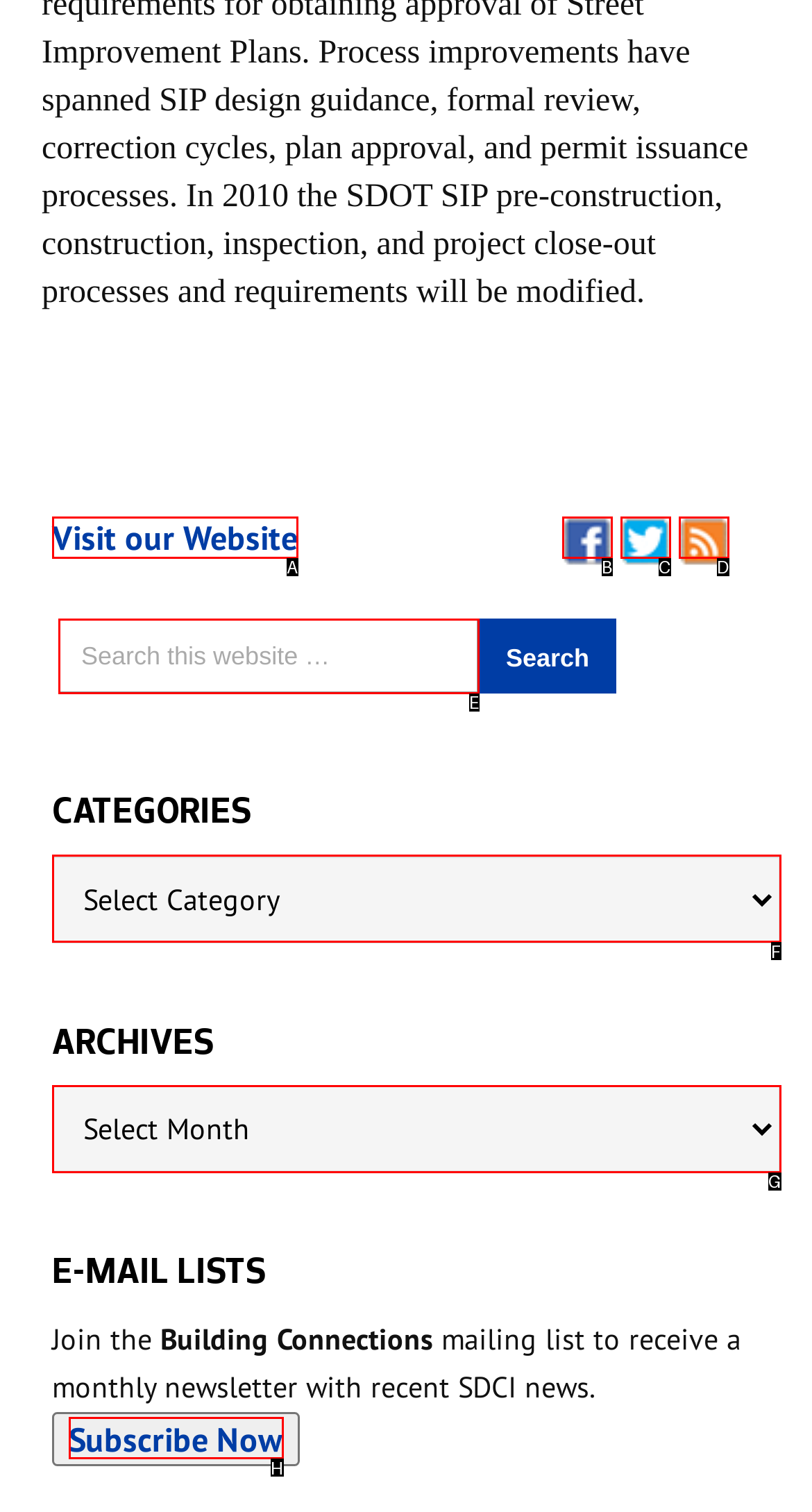What letter corresponds to the UI element described here: Subscribe Now
Reply with the letter from the options provided.

H